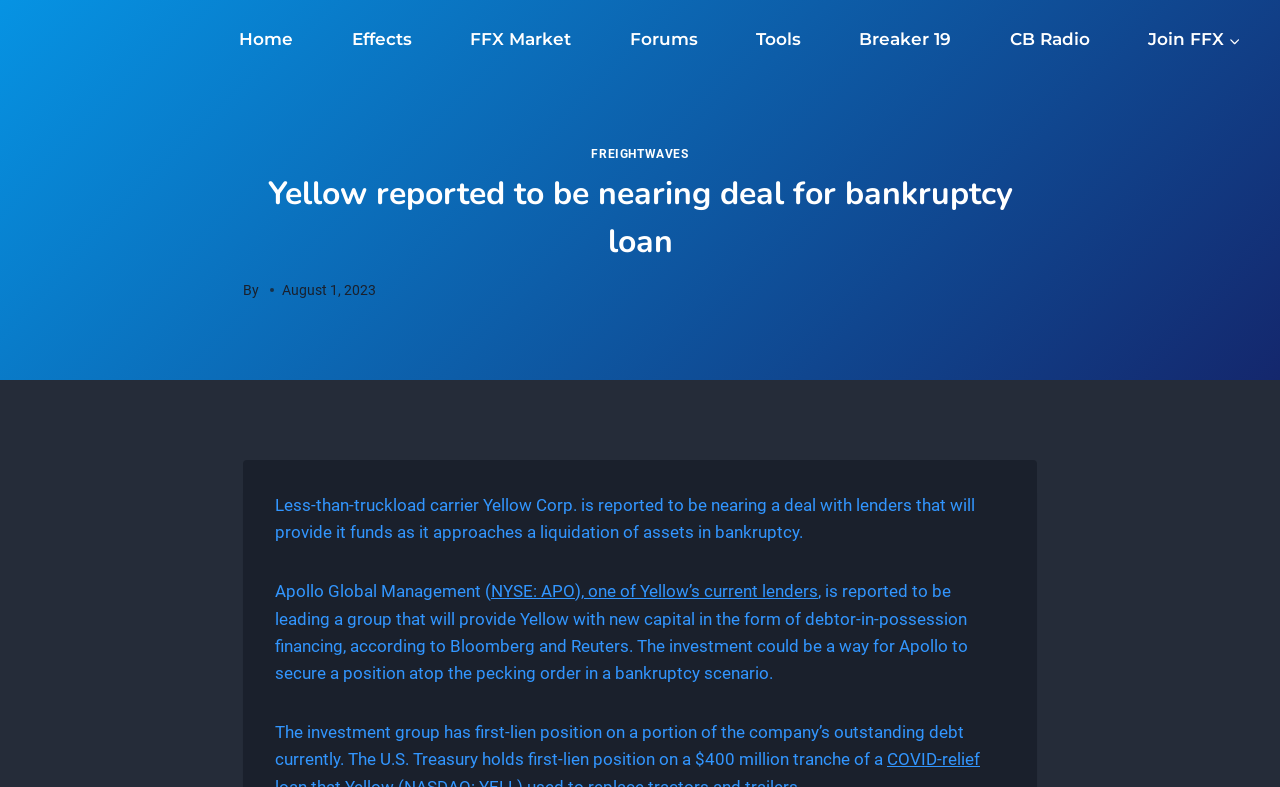Create an elaborate caption for the webpage.

The webpage appears to be a news article about Yellow Corp., a less-than-truckload carrier, nearing a deal with lenders to provide funds as it approaches a liquidation of assets in bankruptcy. 

At the top of the page, there is a primary navigation menu with 8 links, including "Home", "Effects", "FFX Market", "Forums", "Tools", "Breaker 19", "CB Radio", and "Join FFX", which is accompanied by a child menu button. 

Below the navigation menu, there is a link to "FREIGHTWAVES" on the left side. 

The main content of the article is headed by a title "Yellow reported to be nearing deal for bankruptcy loan" and is followed by the author's name and the date "August 1, 2023". 

The article consists of 5 paragraphs of text, which discuss the deal between Yellow Corp. and its lenders, including Apollo Global Management, and the implications of this deal on the company's bankruptcy scenario. There are also two links within the text, one to "NYSE: APO" and another to "one of Yellow’s current lenders".